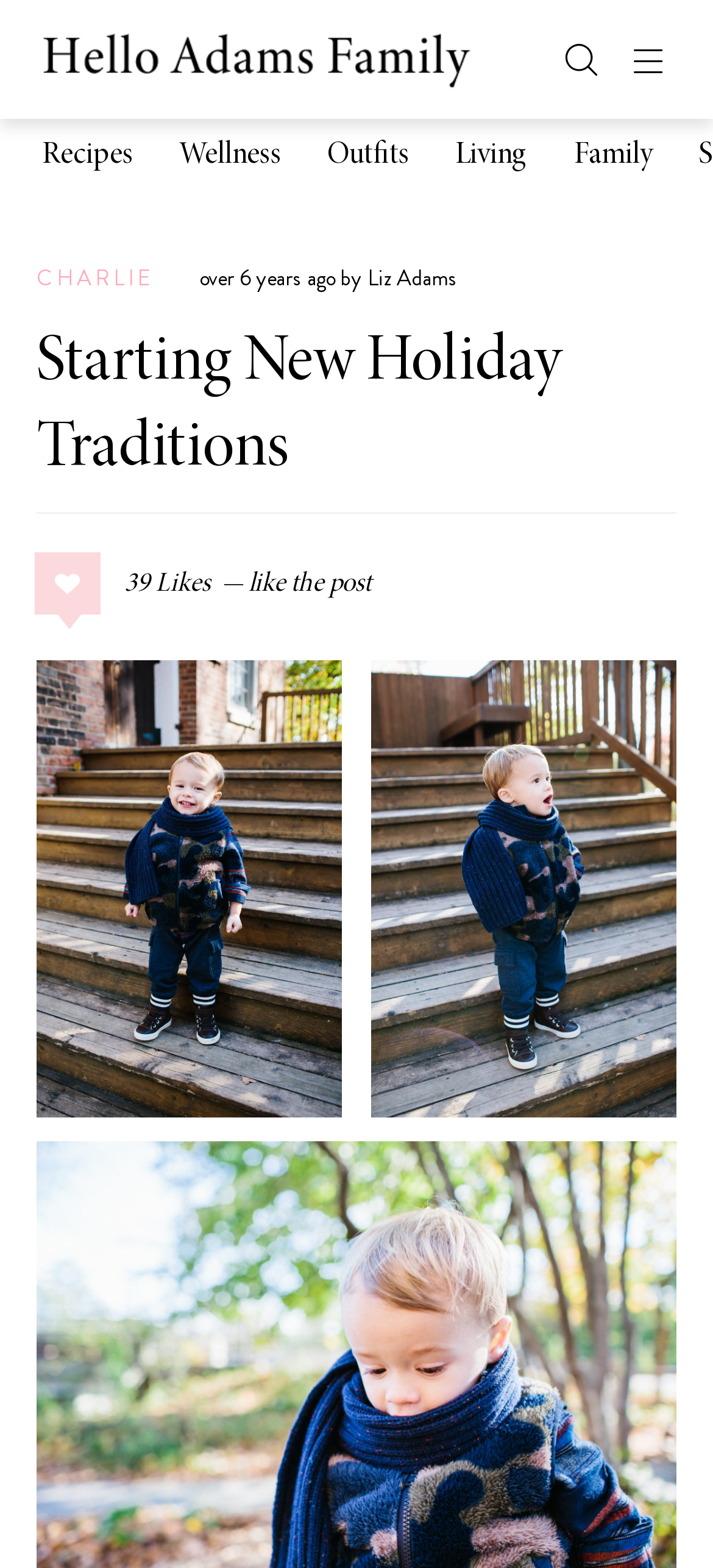Locate the bounding box coordinates of the element to click to perform the following action: 'Read the 'Starting New Holiday Traditions' article'. The coordinates should be given as four float values between 0 and 1, in the form of [left, top, right, bottom].

[0.051, 0.211, 0.787, 0.308]